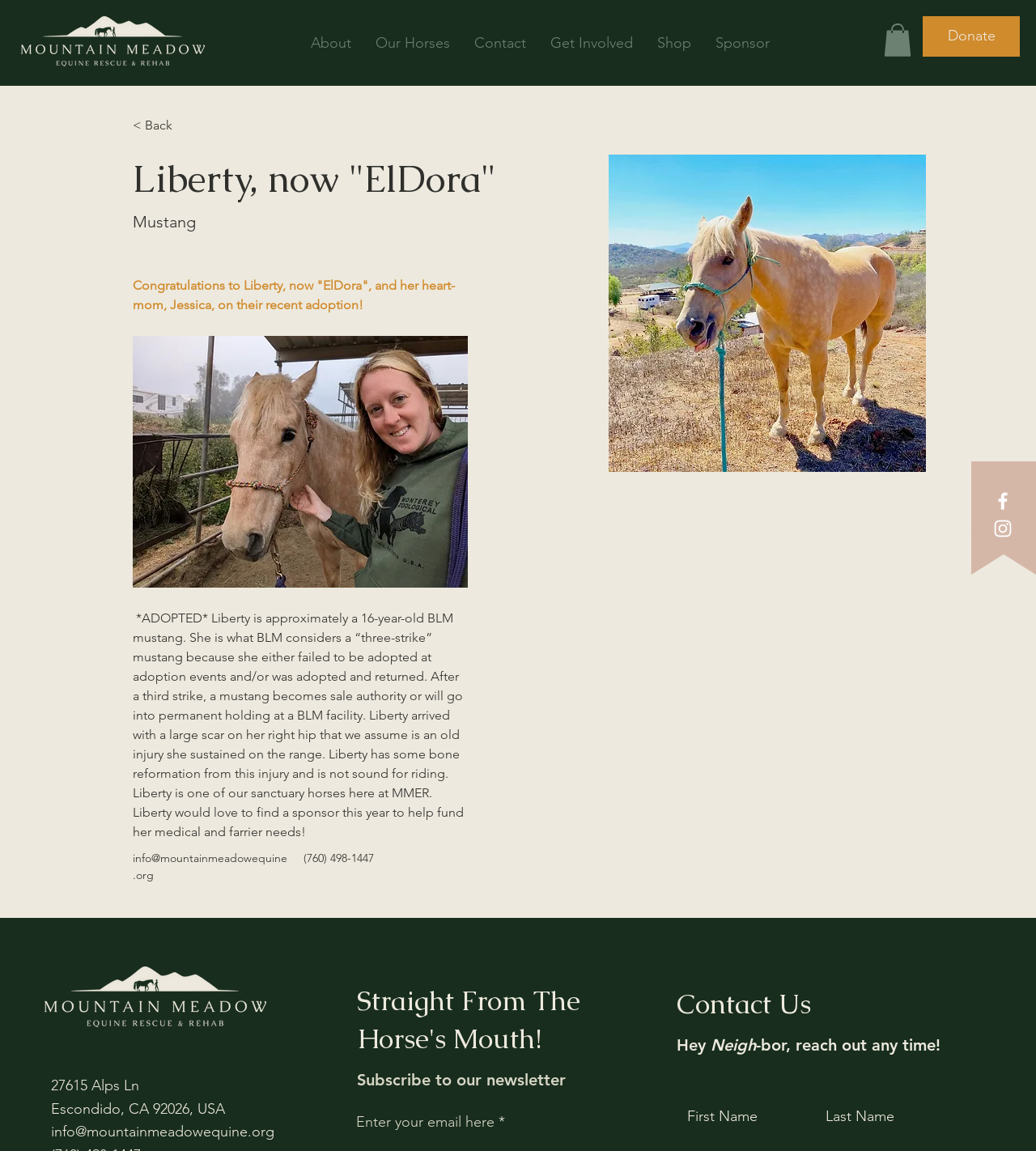Please identify the bounding box coordinates of the region to click in order to complete the given instruction: "View the About page". The coordinates should be four float numbers between 0 and 1, i.e., [left, top, right, bottom].

[0.288, 0.025, 0.351, 0.049]